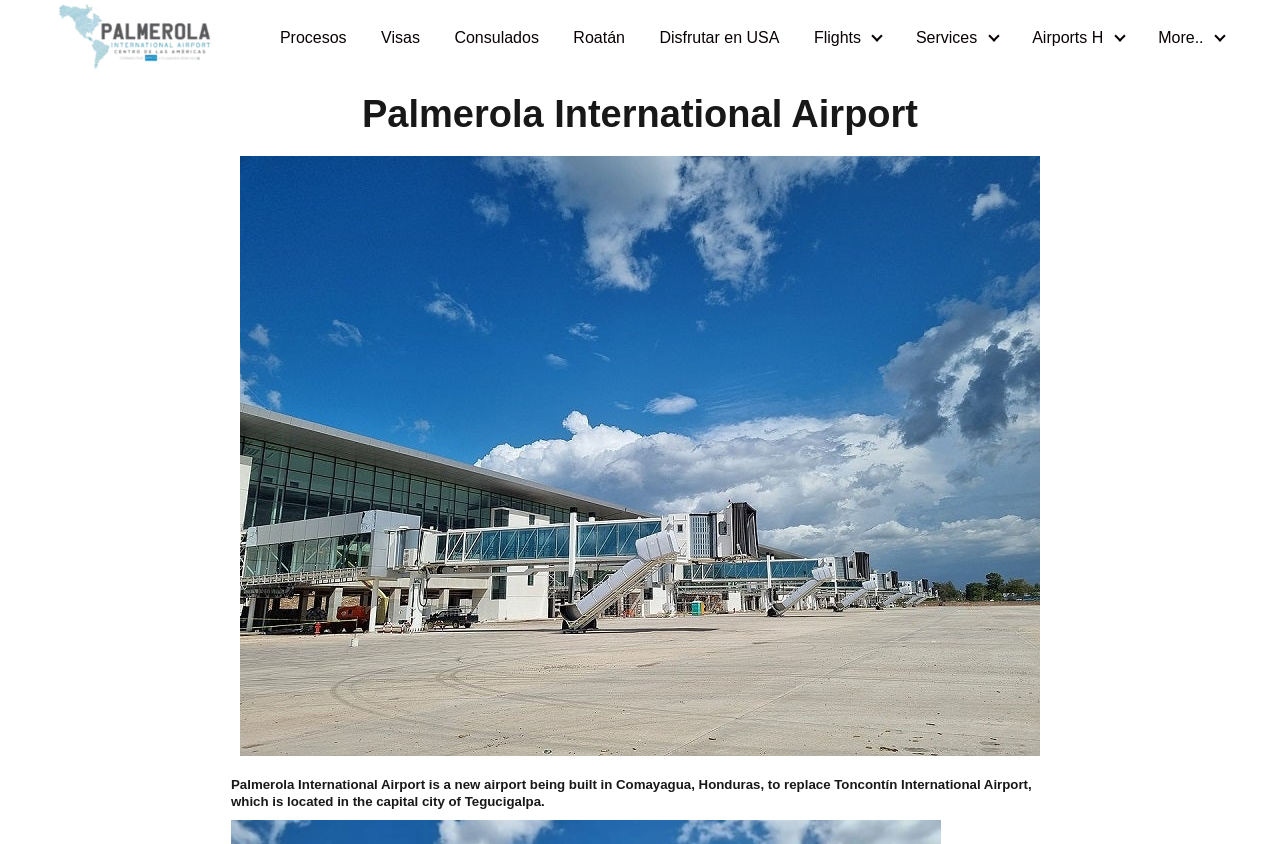Answer the following inquiry with a single word or phrase:
What is the purpose of the 'Visas' link?

To get visa information